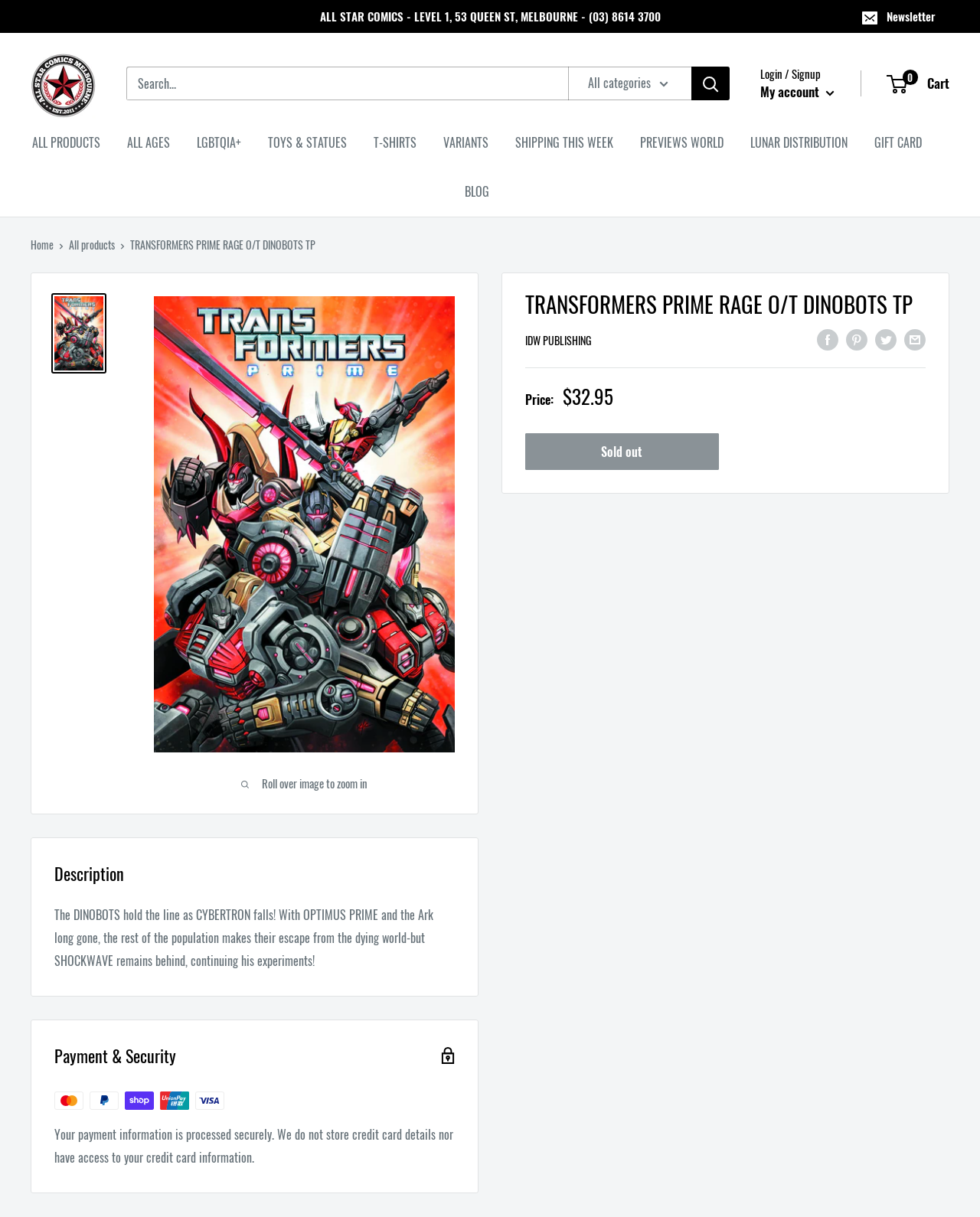Could you determine the bounding box coordinates of the clickable element to complete the instruction: "Search for products"? Provide the coordinates as four float numbers between 0 and 1, i.e., [left, top, right, bottom].

[0.129, 0.055, 0.745, 0.082]